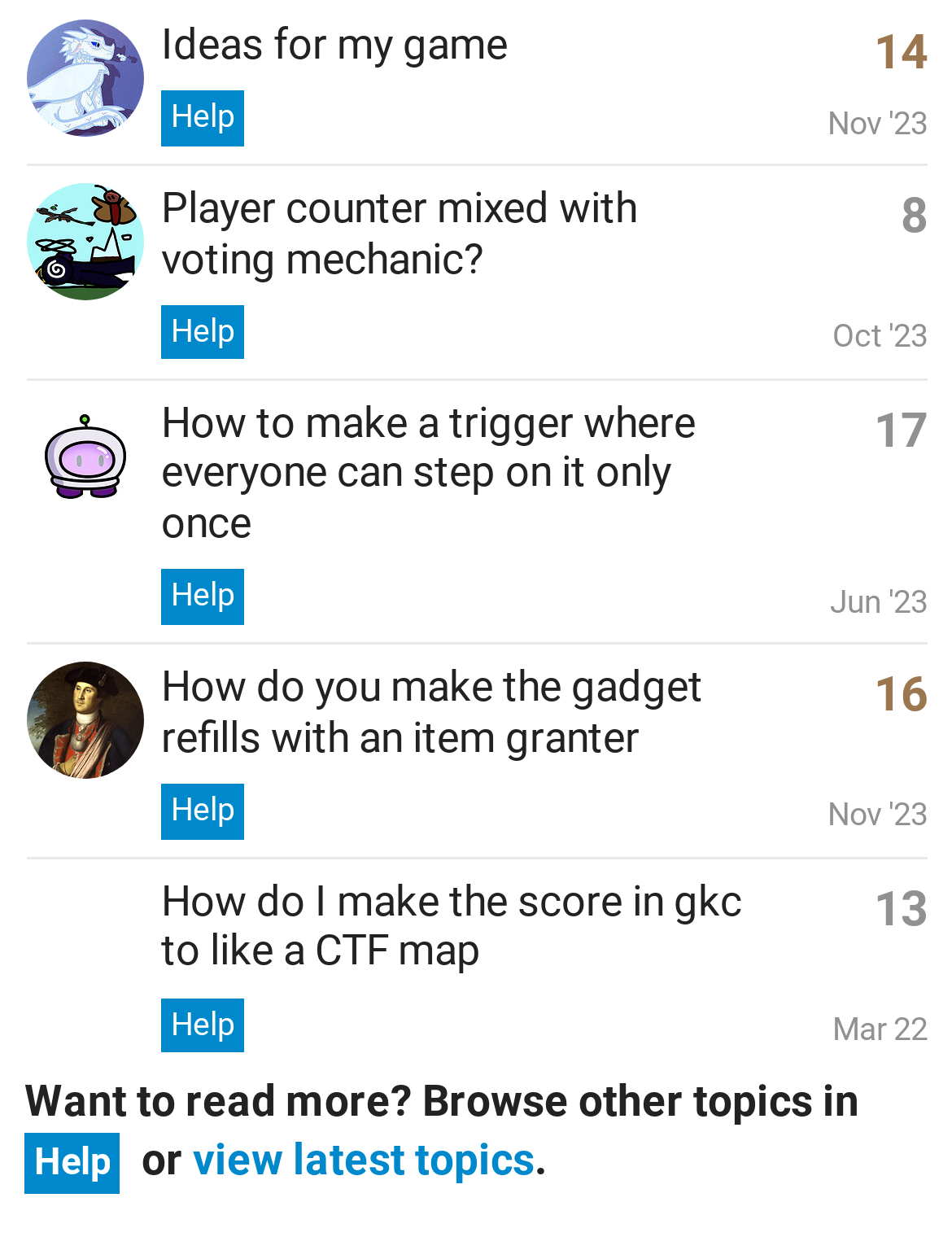Who is the author of the first topic?
Using the image, provide a detailed and thorough answer to the question.

I looked at the link element with the text 'Blizzy's profile, latest poster' and inferred that Blizzy is the author of the first topic, 'Ideas for my game'.